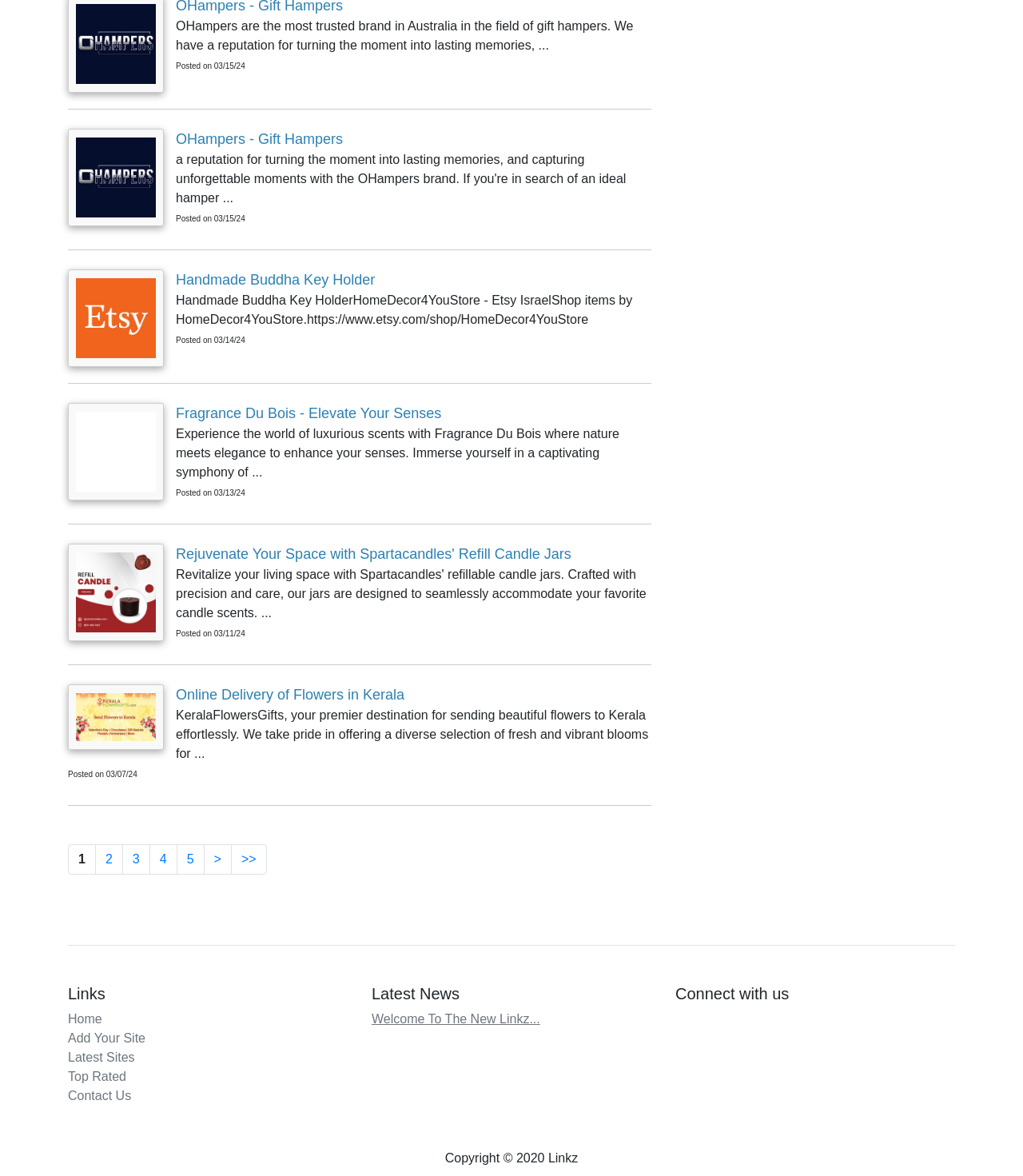Identify the bounding box coordinates for the UI element mentioned here: "Latest Sites". Provide the coordinates as four float values between 0 and 1, i.e., [left, top, right, bottom].

[0.066, 0.893, 0.132, 0.905]